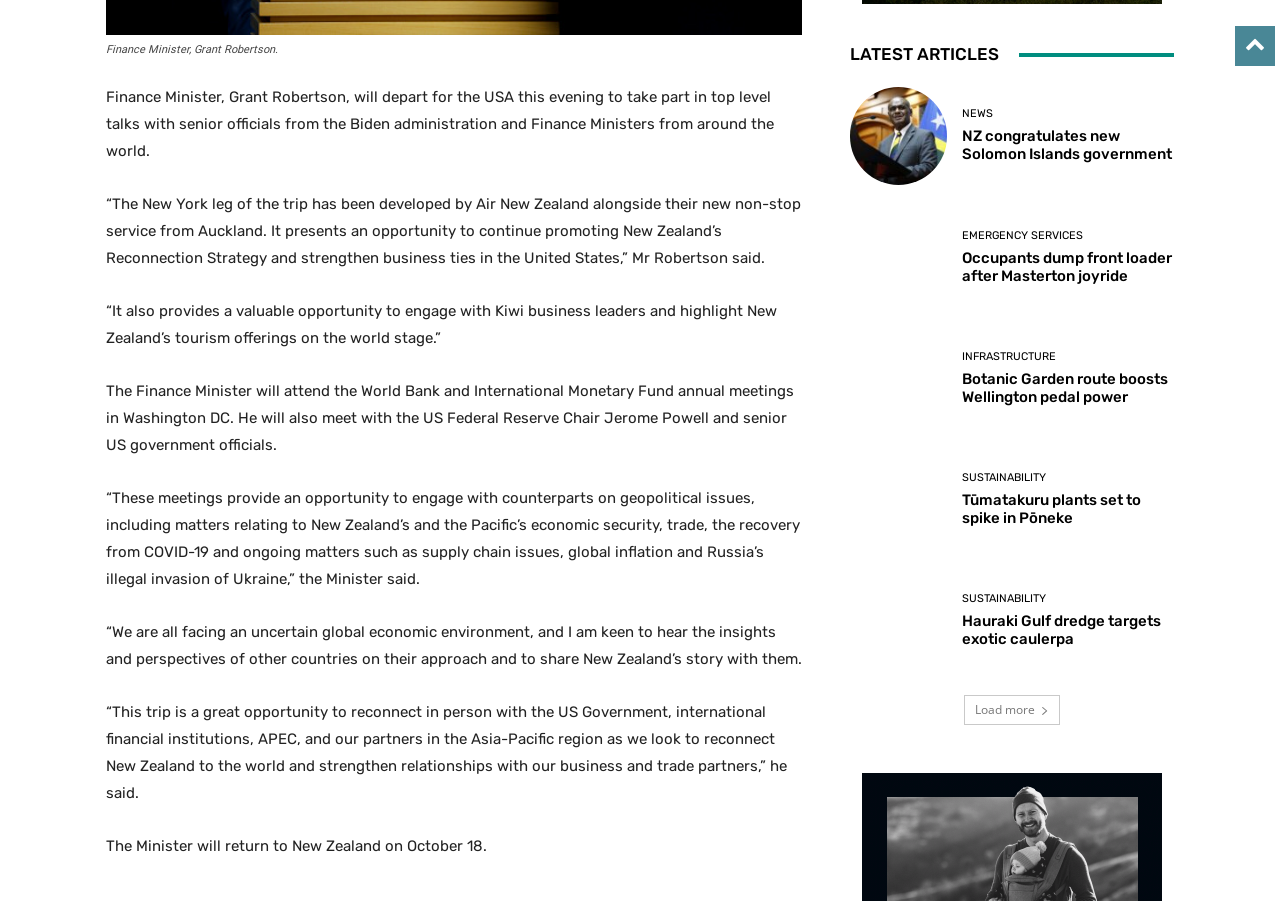Can you find the bounding box coordinates of the area I should click to execute the following instruction: "Click on 'Load more'"?

[0.753, 0.772, 0.828, 0.805]